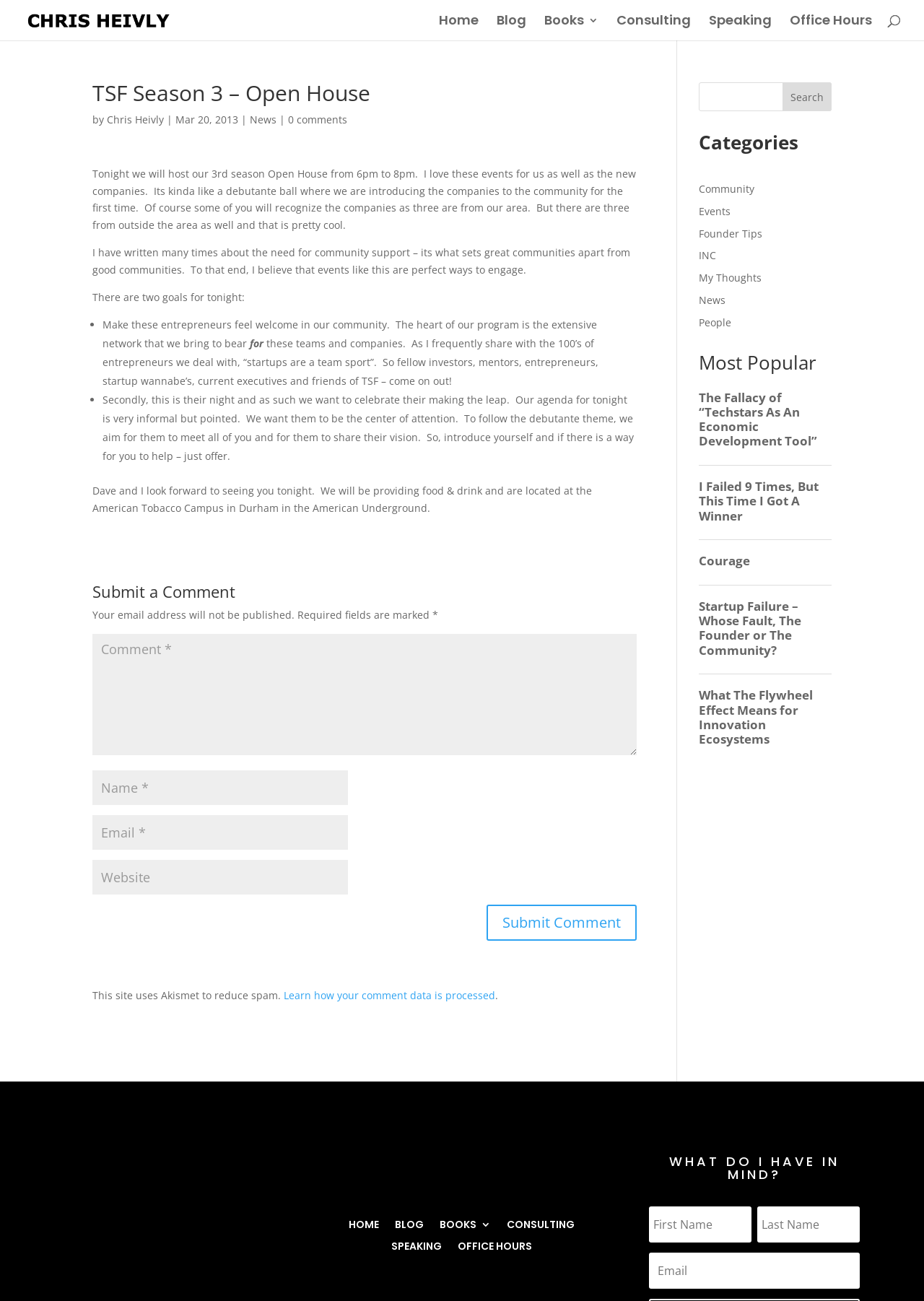Please reply to the following question using a single word or phrase: 
What is the author's intention for the event?

To engage the community